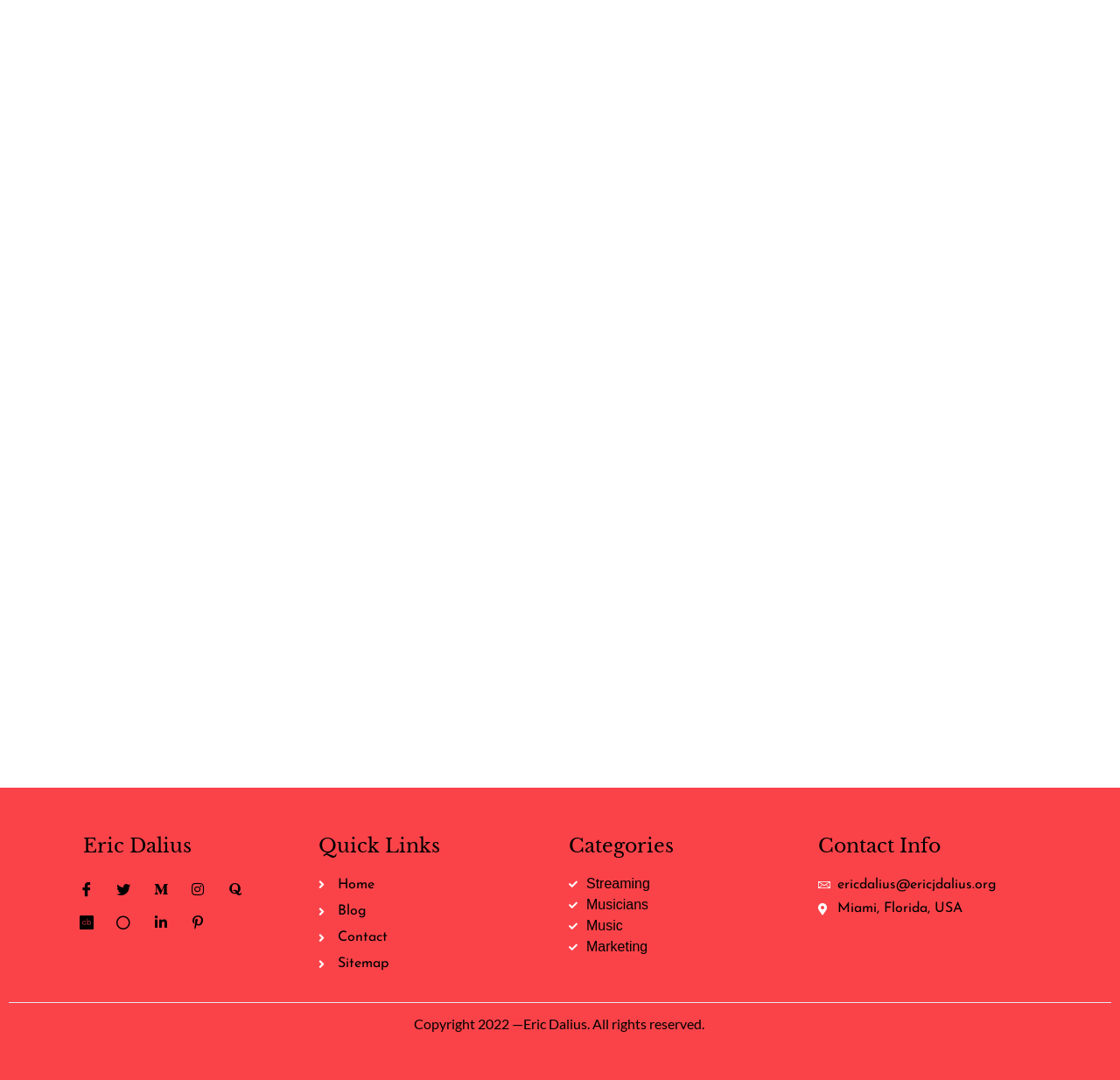Refer to the screenshot and answer the following question in detail:
What social media platforms are linked?

The social media platforms linked are Facebook, Twitter, Medium, Instagram, Quora, Crunchbase, Golden, Linkedin, and Pinterest, which are listed at the bottom of the webpage with their respective icons.